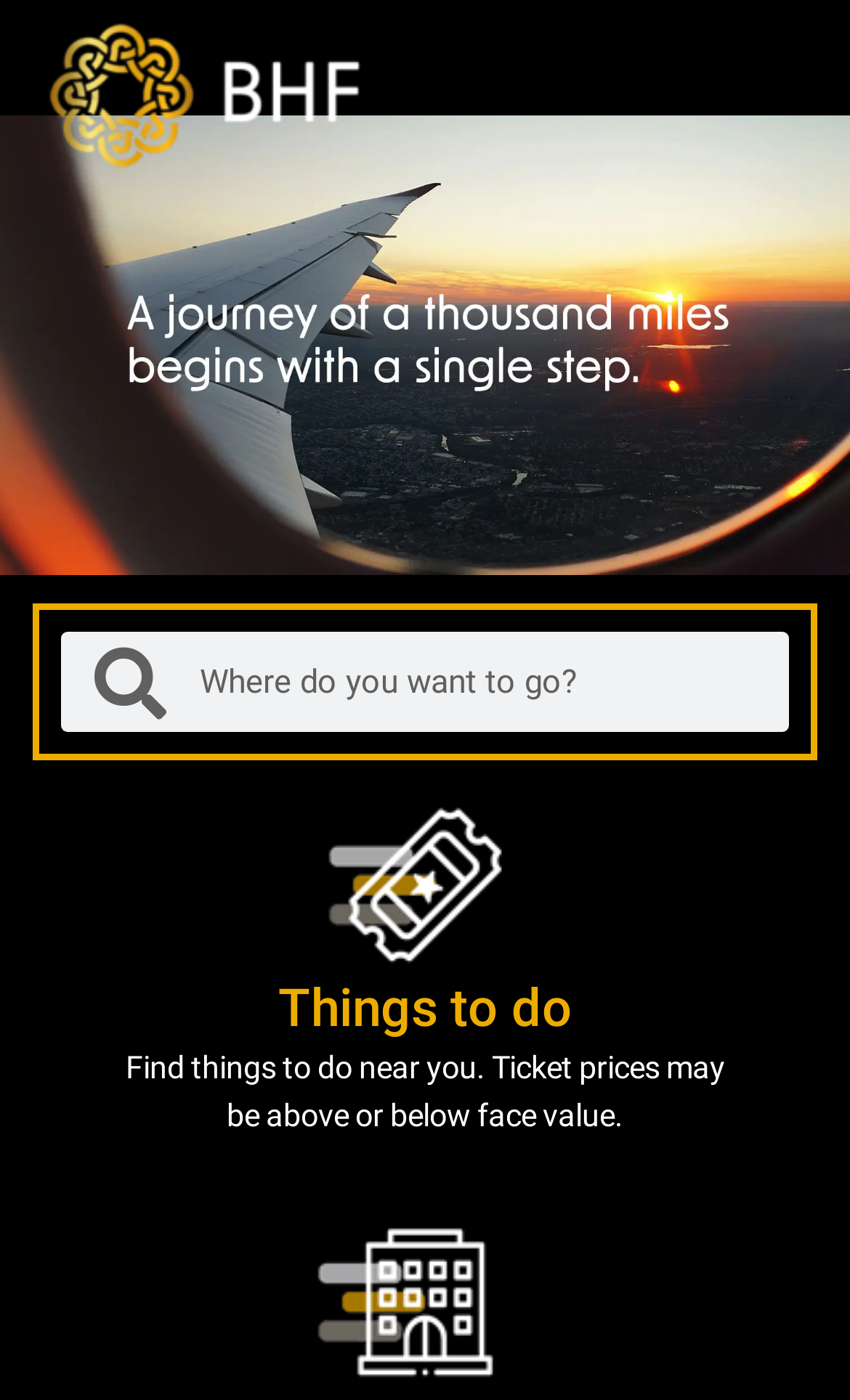Is the menu toggle button expanded?
Using the image, elaborate on the answer with as much detail as possible.

The menu toggle button is located at the top right corner of the webpage, and its 'expanded' property is set to False, indicating that it is not expanded.